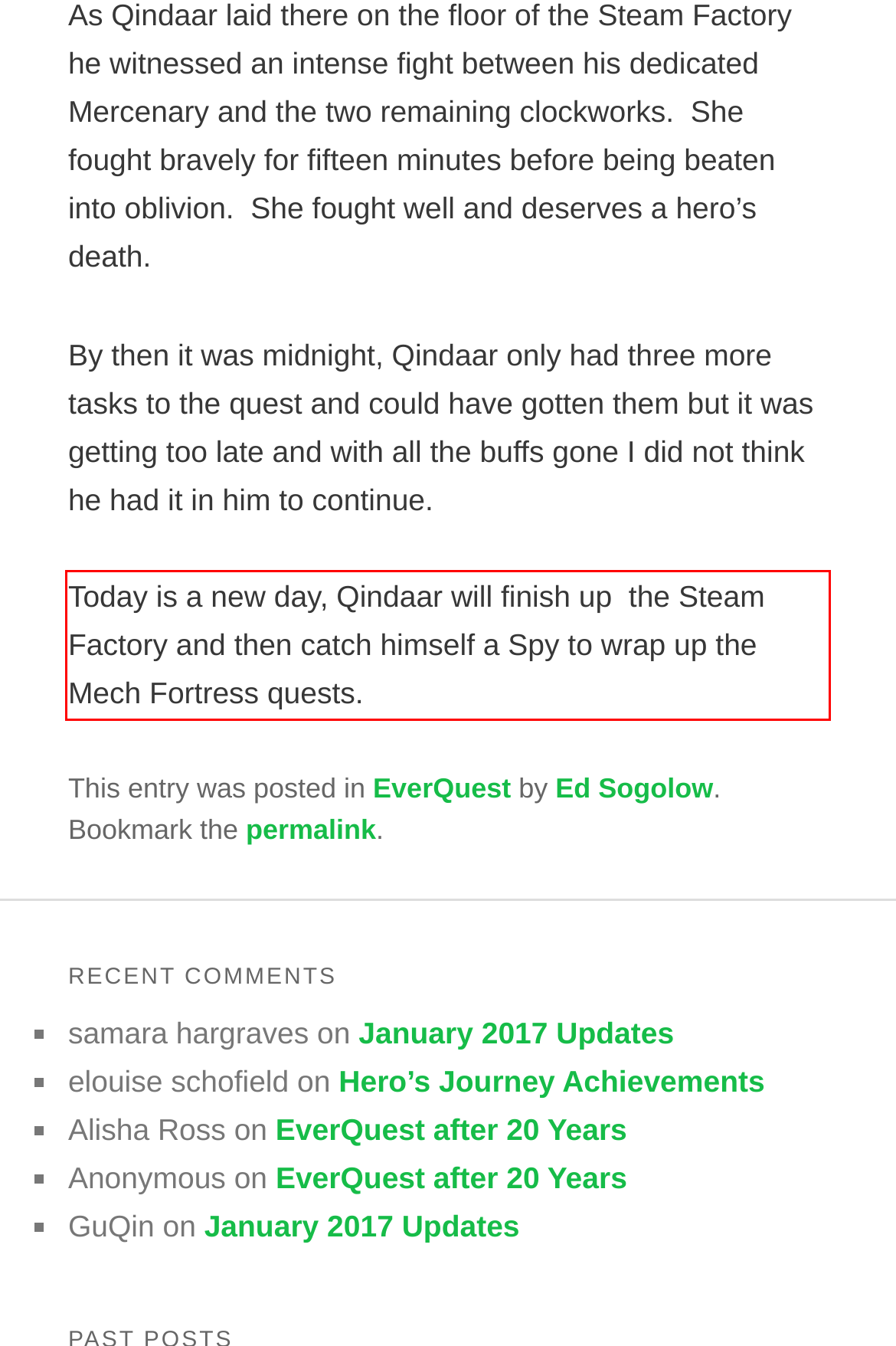Perform OCR on the text inside the red-bordered box in the provided screenshot and output the content.

Today is a new day, Qindaar will finish up the Steam Factory and then catch himself a Spy to wrap up the Mech Fortress quests.